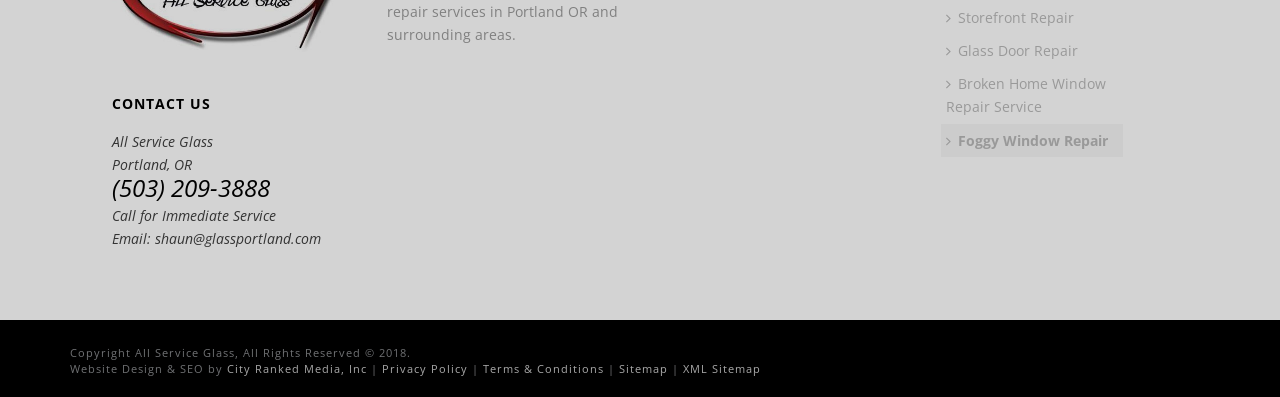What is the year of copyright for the website?
Utilize the information in the image to give a detailed answer to the question.

The year of copyright for the website can be found at the bottom of the webpage, in the copyright section. It is listed as 'Copyright All Service Glass, All Rights Reserved © 2018'.